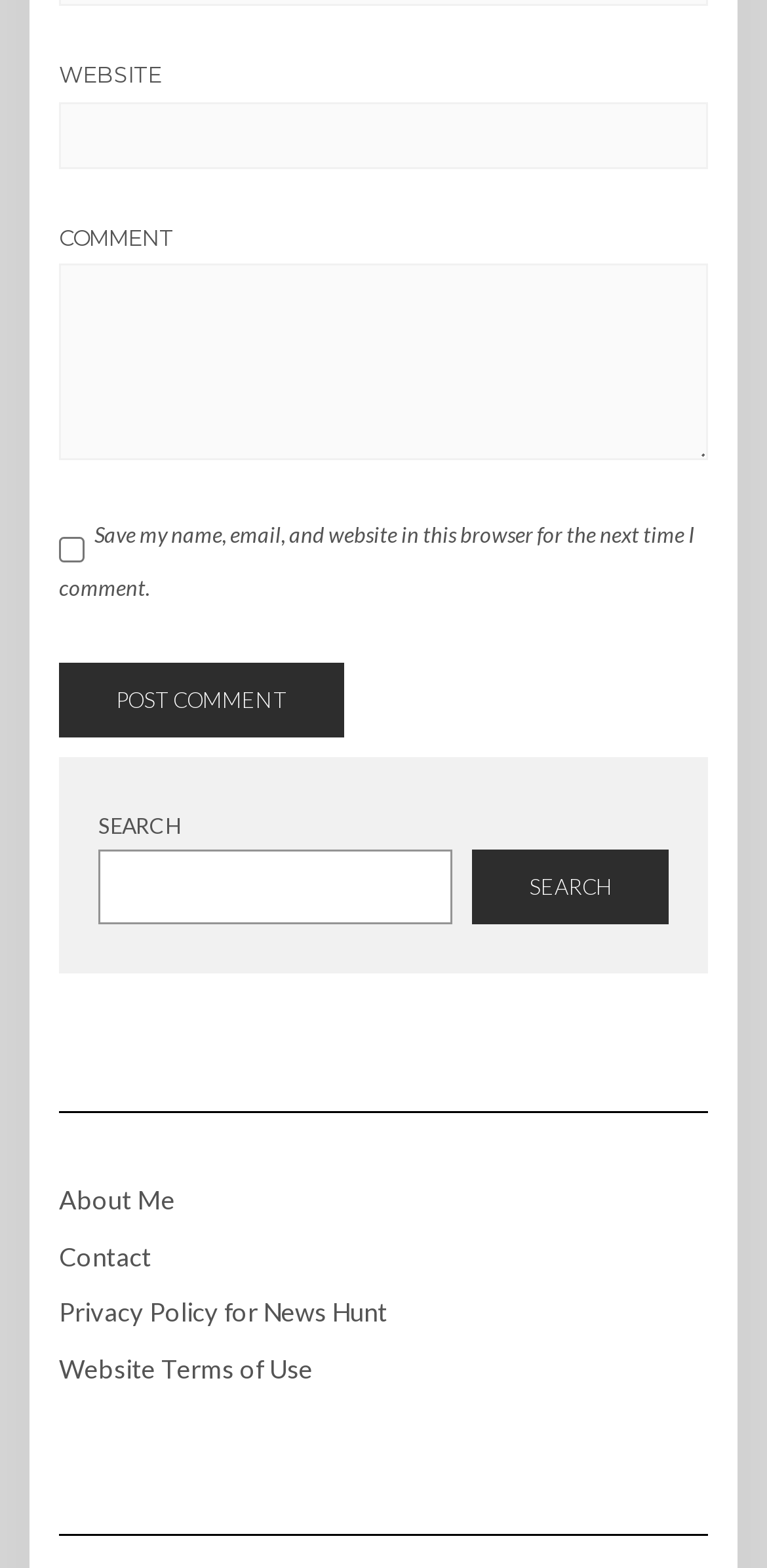Identify the bounding box of the HTML element described as: "Website Terms of Use".

[0.077, 0.863, 0.408, 0.883]